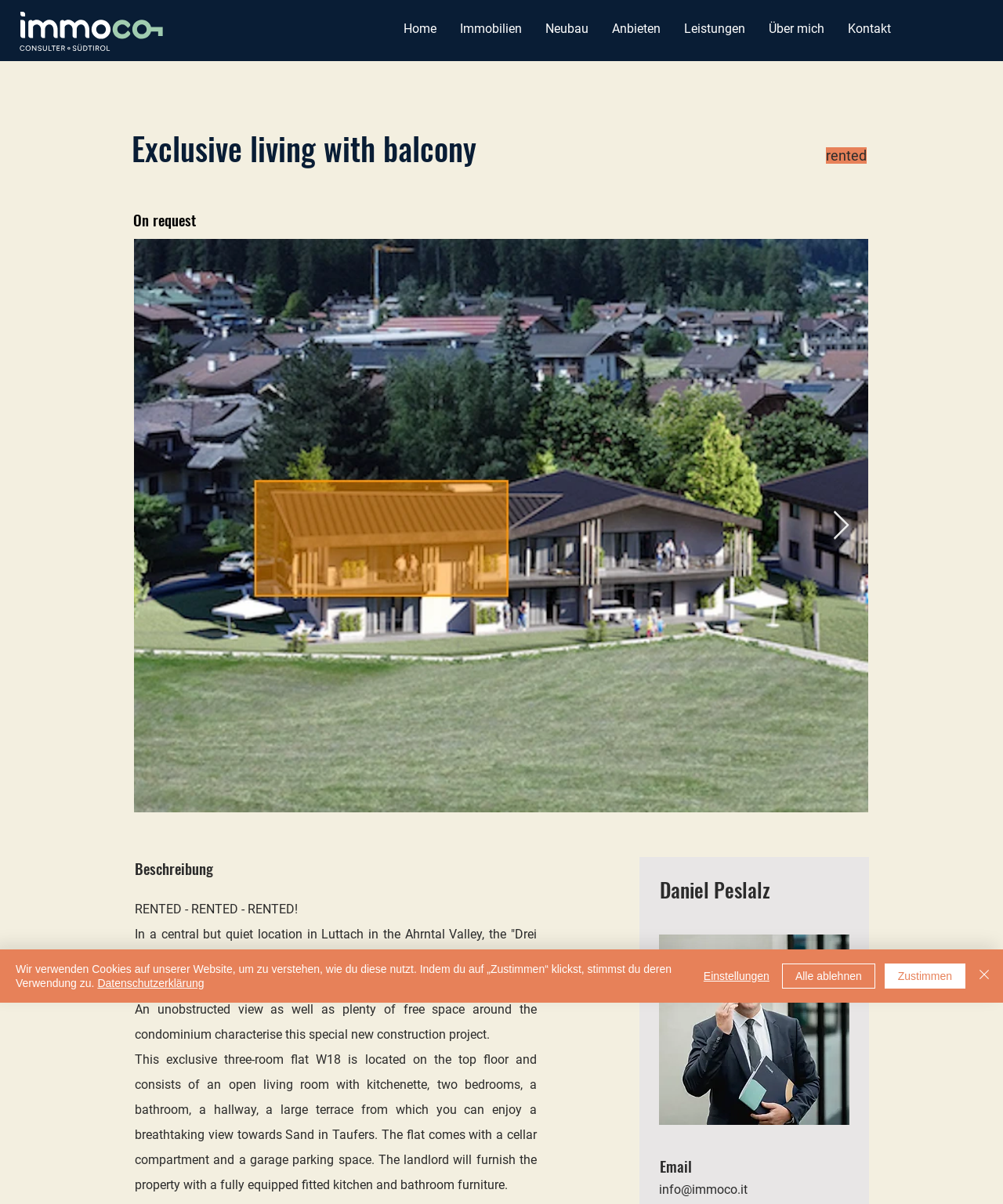Please provide a detailed answer to the question below by examining the image:
What type of property is being described?

Based on the webpage content, specifically the heading 'Exclusive living with balcony' and the description of the property, it can be inferred that the type of property being described is an apartment.